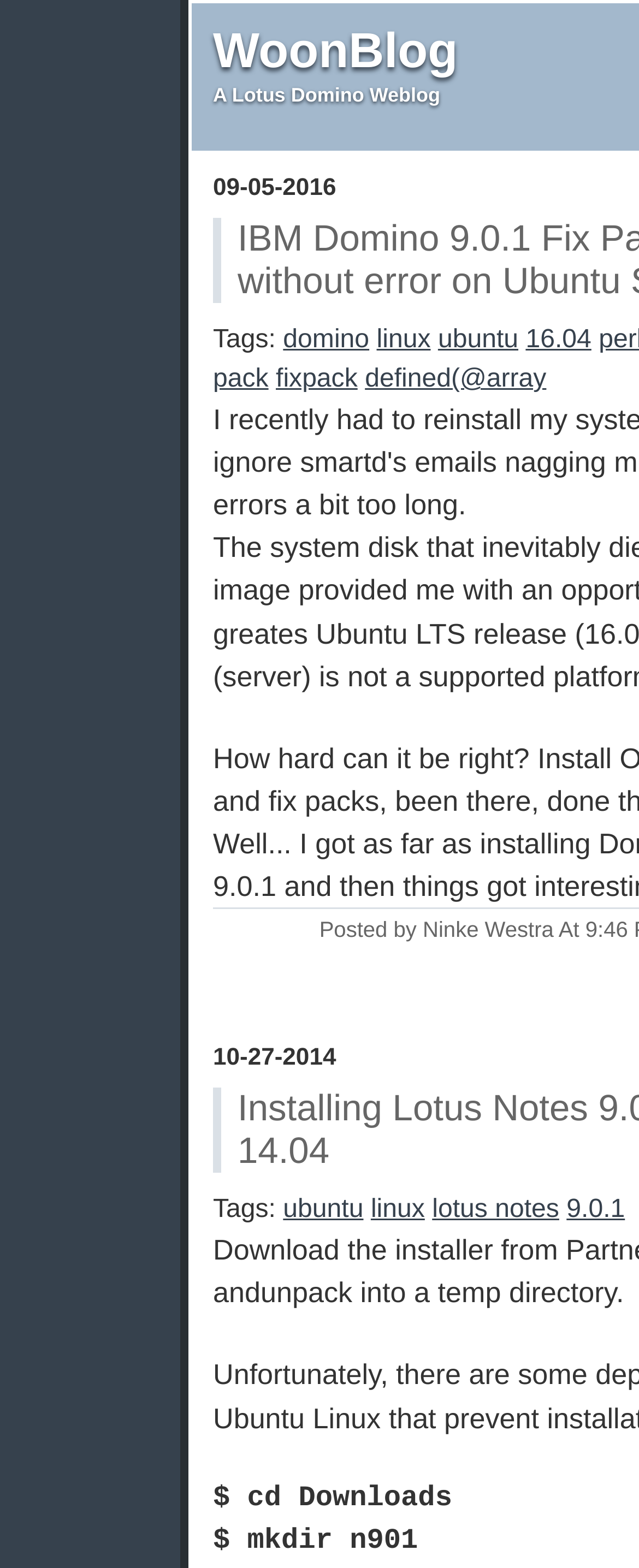Extract the bounding box for the UI element that matches this description: "Admin".

None